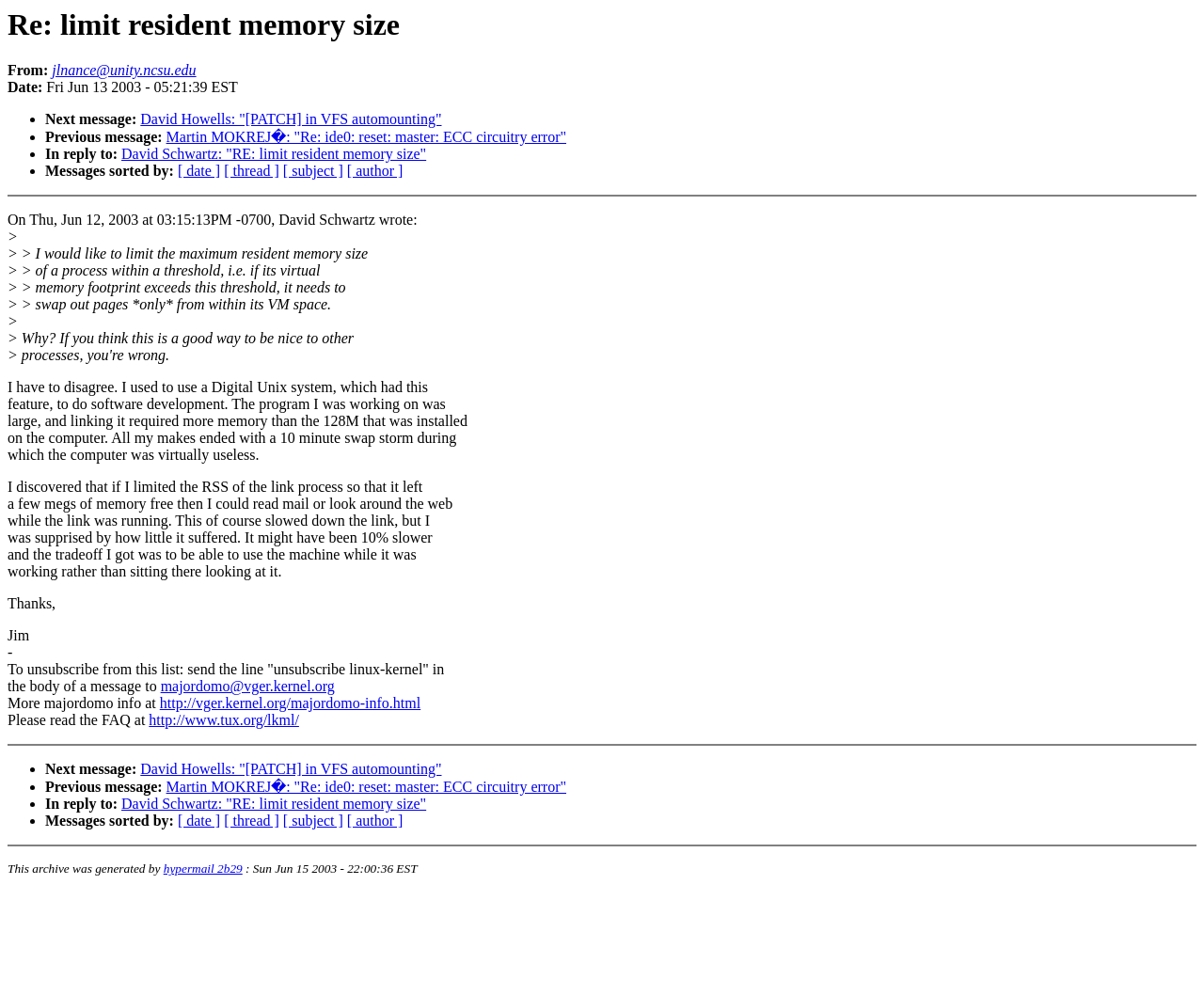Identify the bounding box coordinates for the region to click in order to carry out this instruction: "Unsubscribe from this list". Provide the coordinates using four float numbers between 0 and 1, formatted as [left, top, right, bottom].

[0.133, 0.682, 0.278, 0.698]